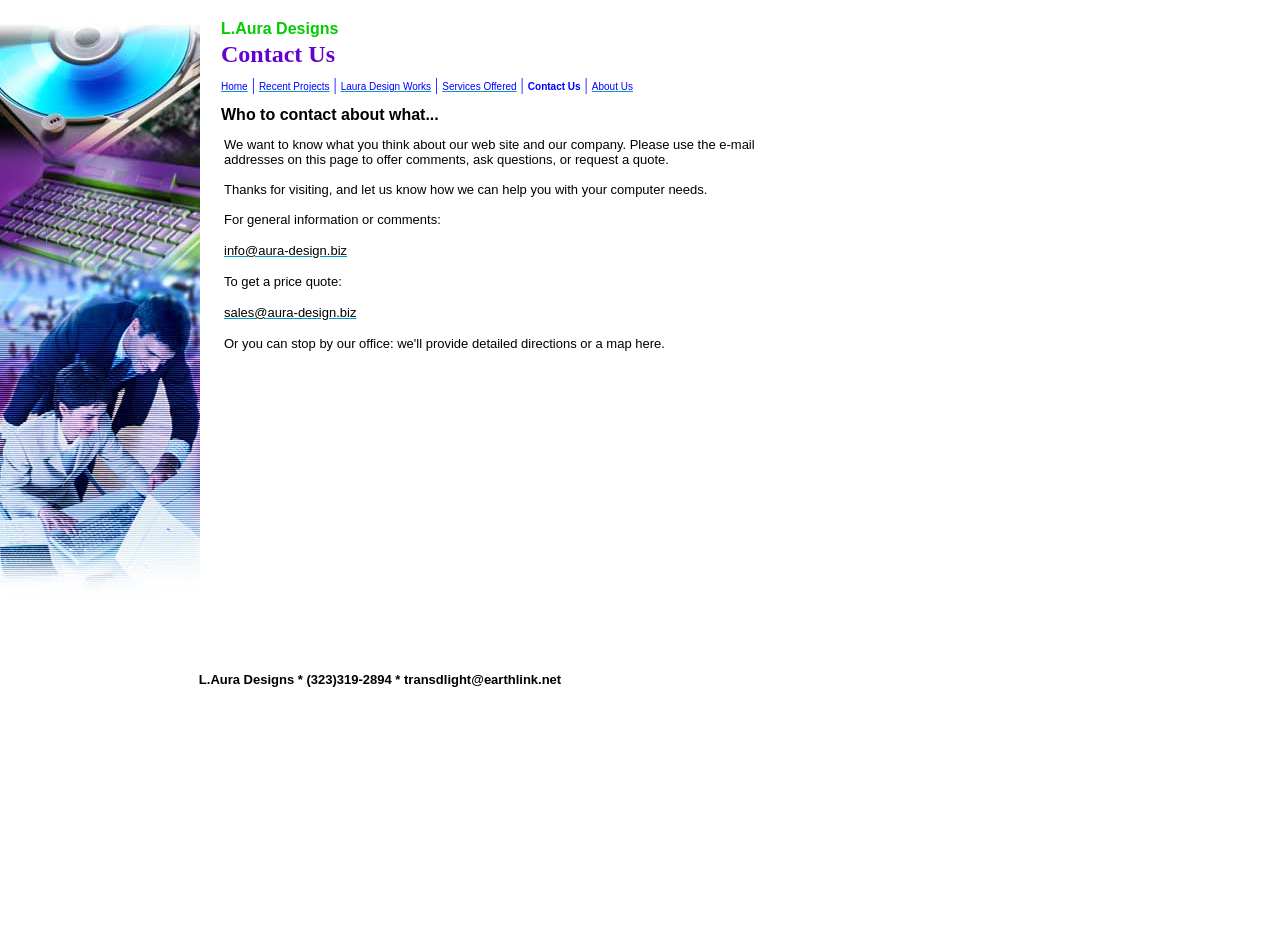Please identify the bounding box coordinates of the clickable area that will fulfill the following instruction: "Click the 'info@aura-design.biz' email link". The coordinates should be in the format of four float numbers between 0 and 1, i.e., [left, top, right, bottom].

[0.175, 0.257, 0.271, 0.273]